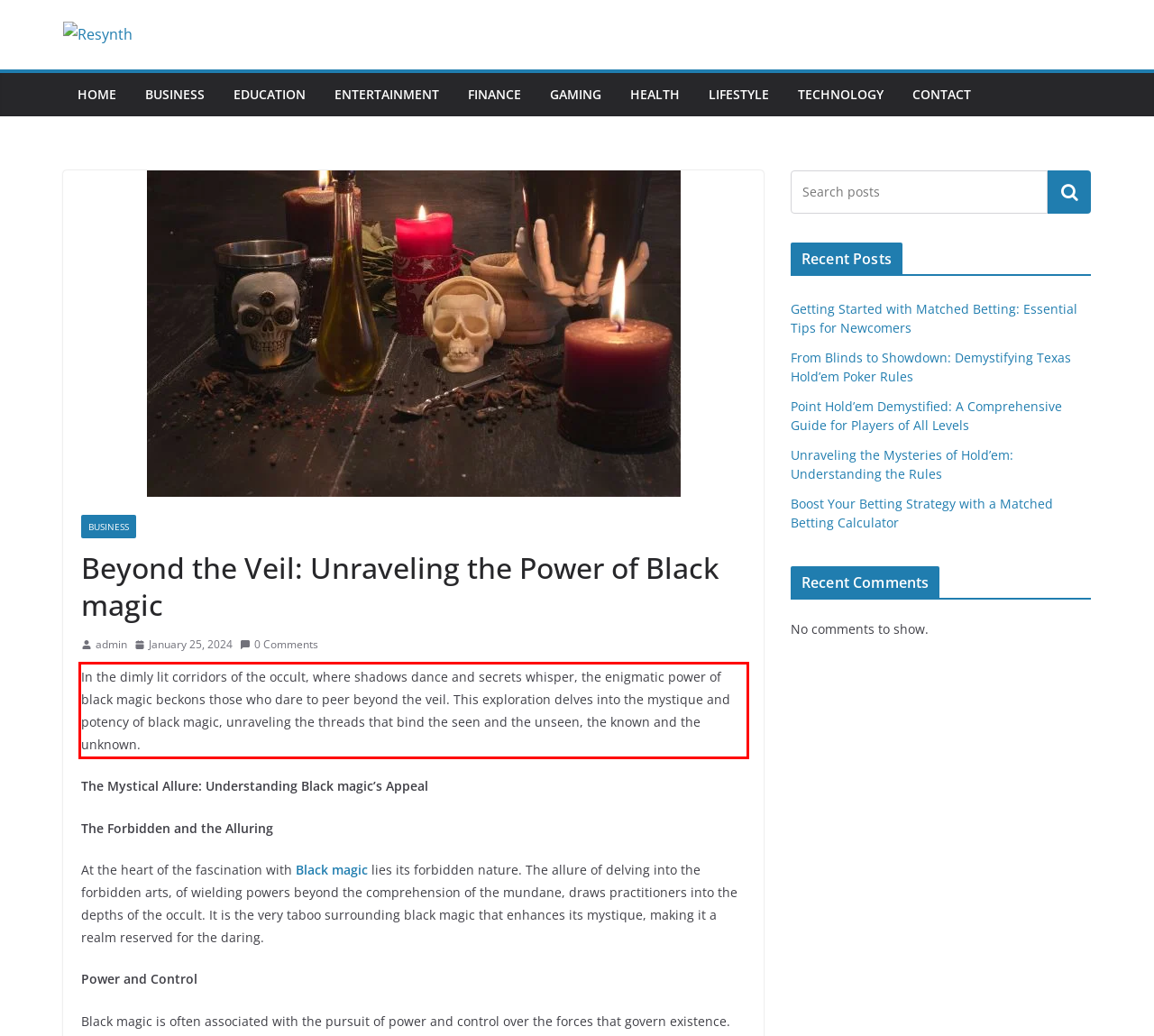Examine the screenshot of the webpage, locate the red bounding box, and perform OCR to extract the text contained within it.

In the dimly lit corridors of the occult, where shadows dance and secrets whisper, the enigmatic power of black magic beckons those who dare to peer beyond the veil. This exploration delves into the mystique and potency of black magic, unraveling the threads that bind the seen and the unseen, the known and the unknown.